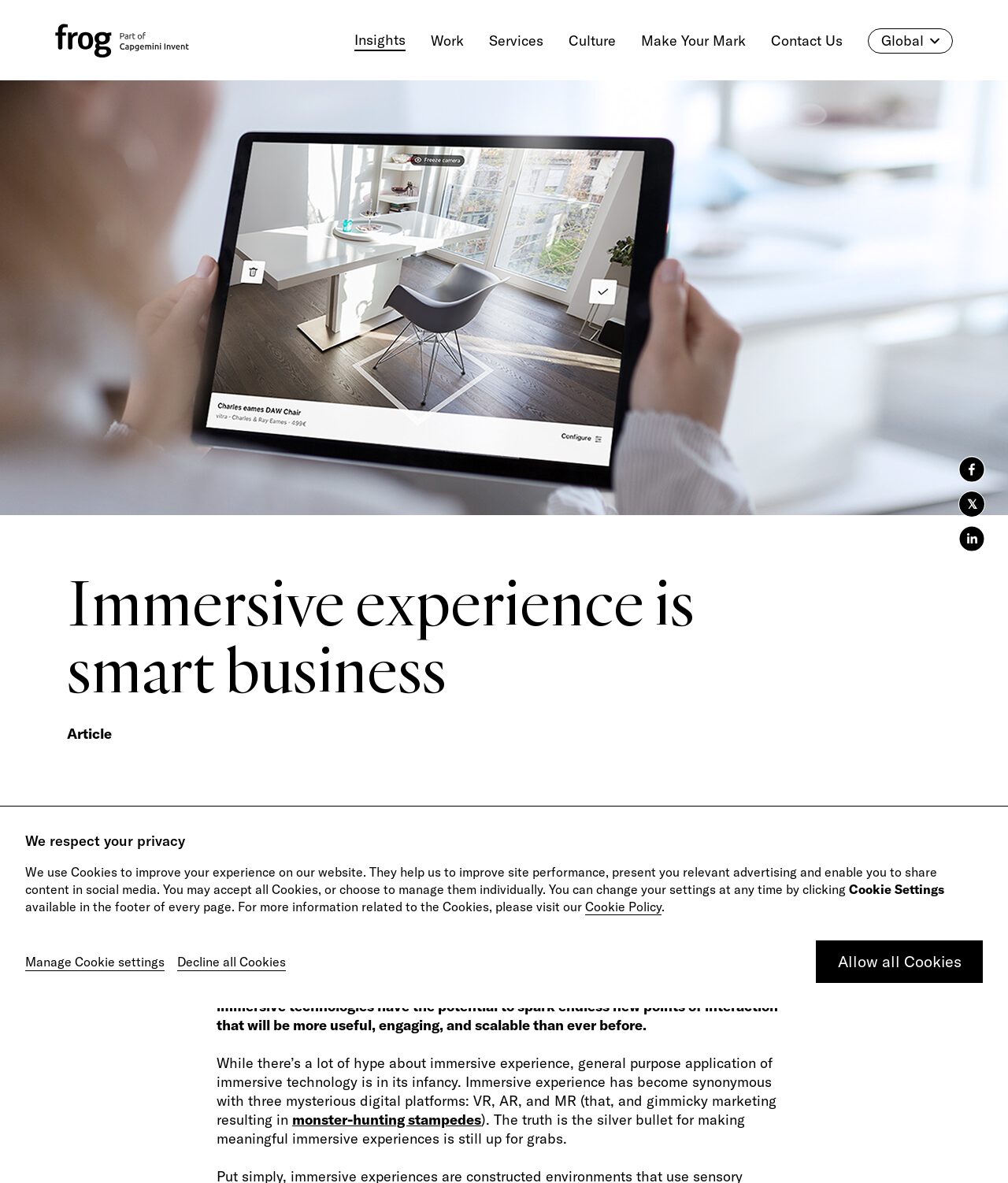Please locate the bounding box coordinates of the element that should be clicked to complete the given instruction: "Learn more about AR and VR market".

[0.215, 0.795, 0.649, 0.81]